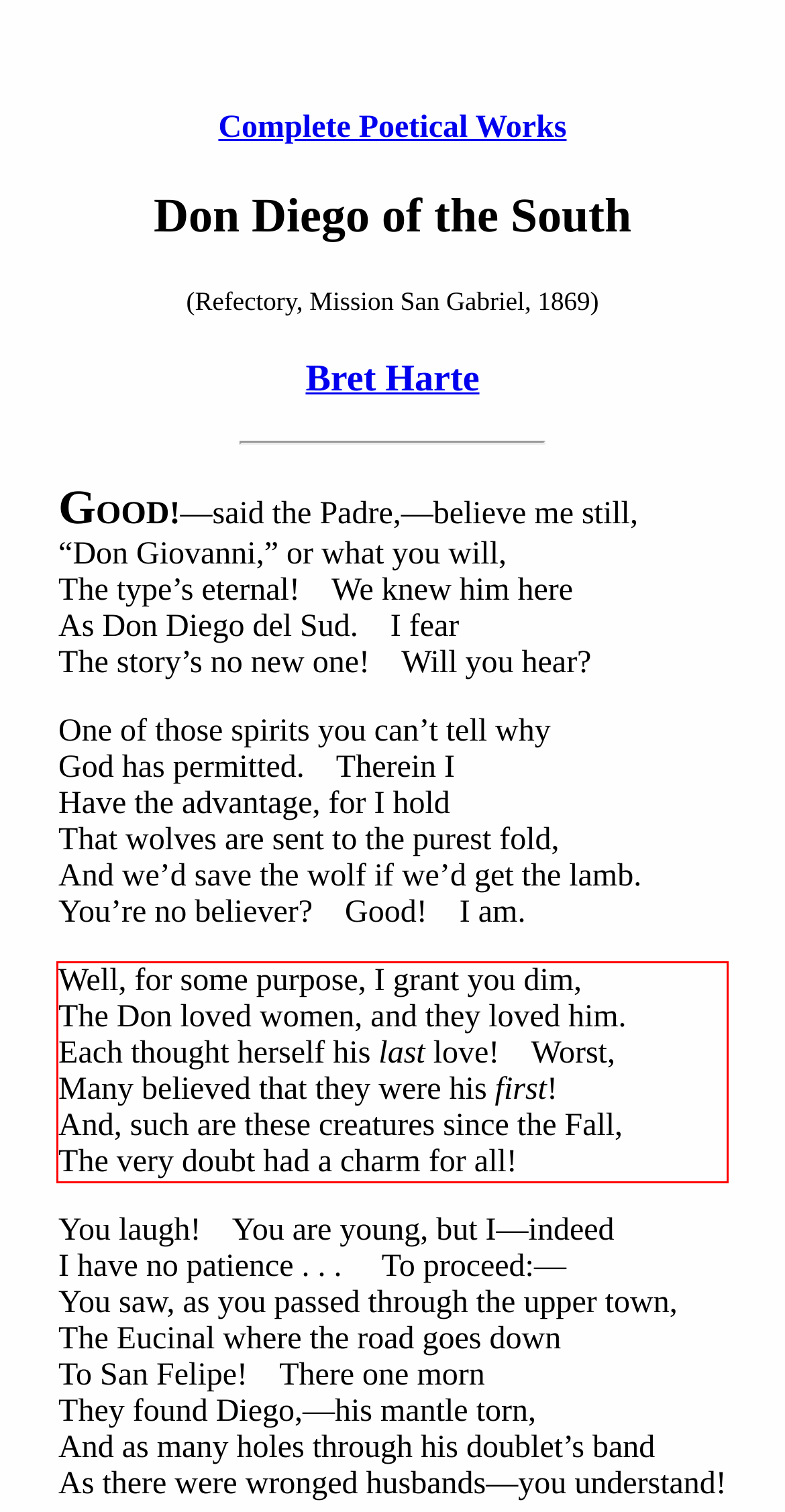Examine the screenshot of the webpage, locate the red bounding box, and generate the text contained within it.

Well, for some purpose, I grant you dim, The Don loved women, and they loved him. Each thought herself his last love! Worst, Many believed that they were his first! And, such are these creatures since the Fall, The very doubt had a charm for all!